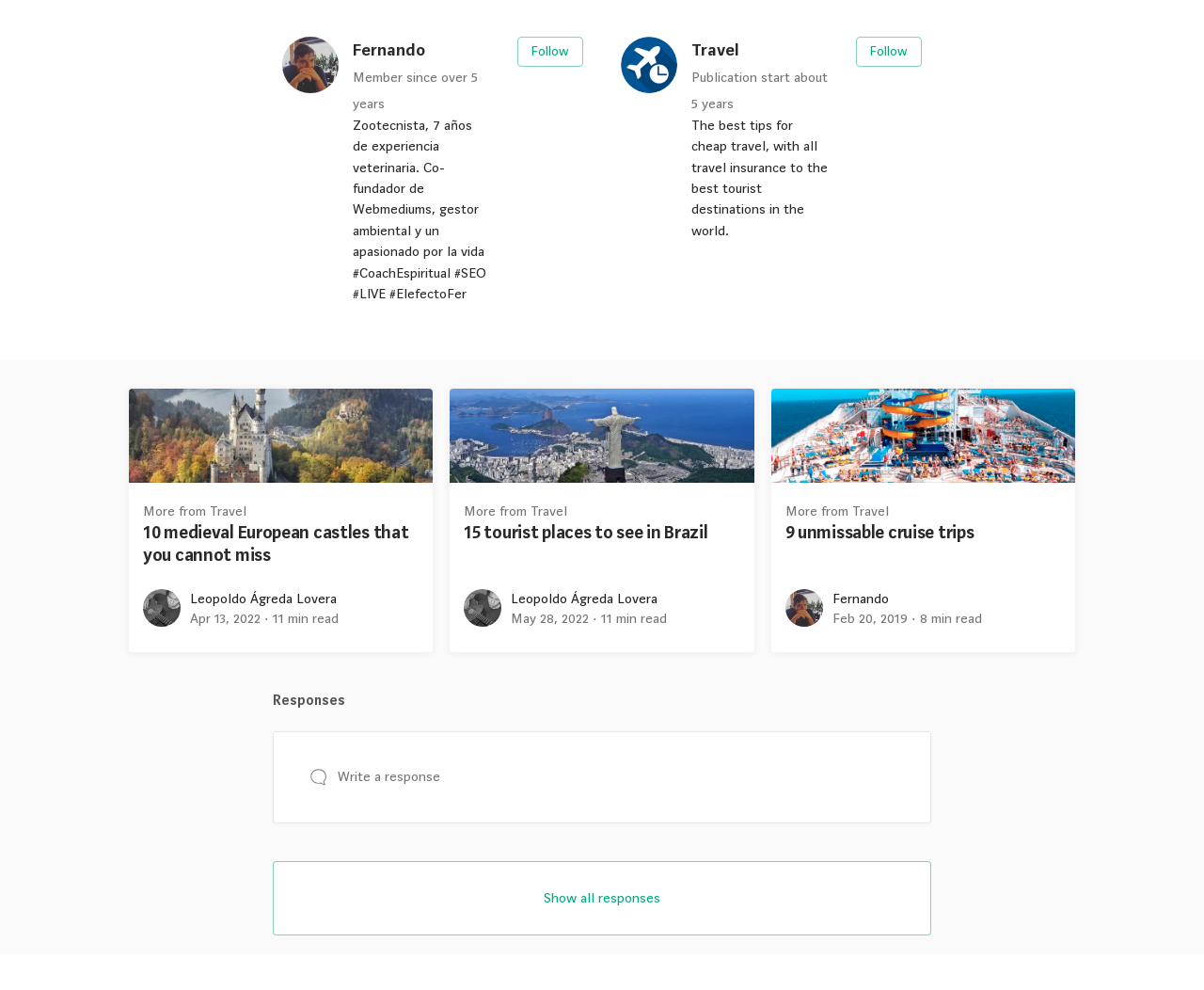Determine the bounding box coordinates for the area that should be clicked to carry out the following instruction: "Read 10 medieval European castles that you cannot miss".

[0.107, 0.393, 0.36, 0.488]